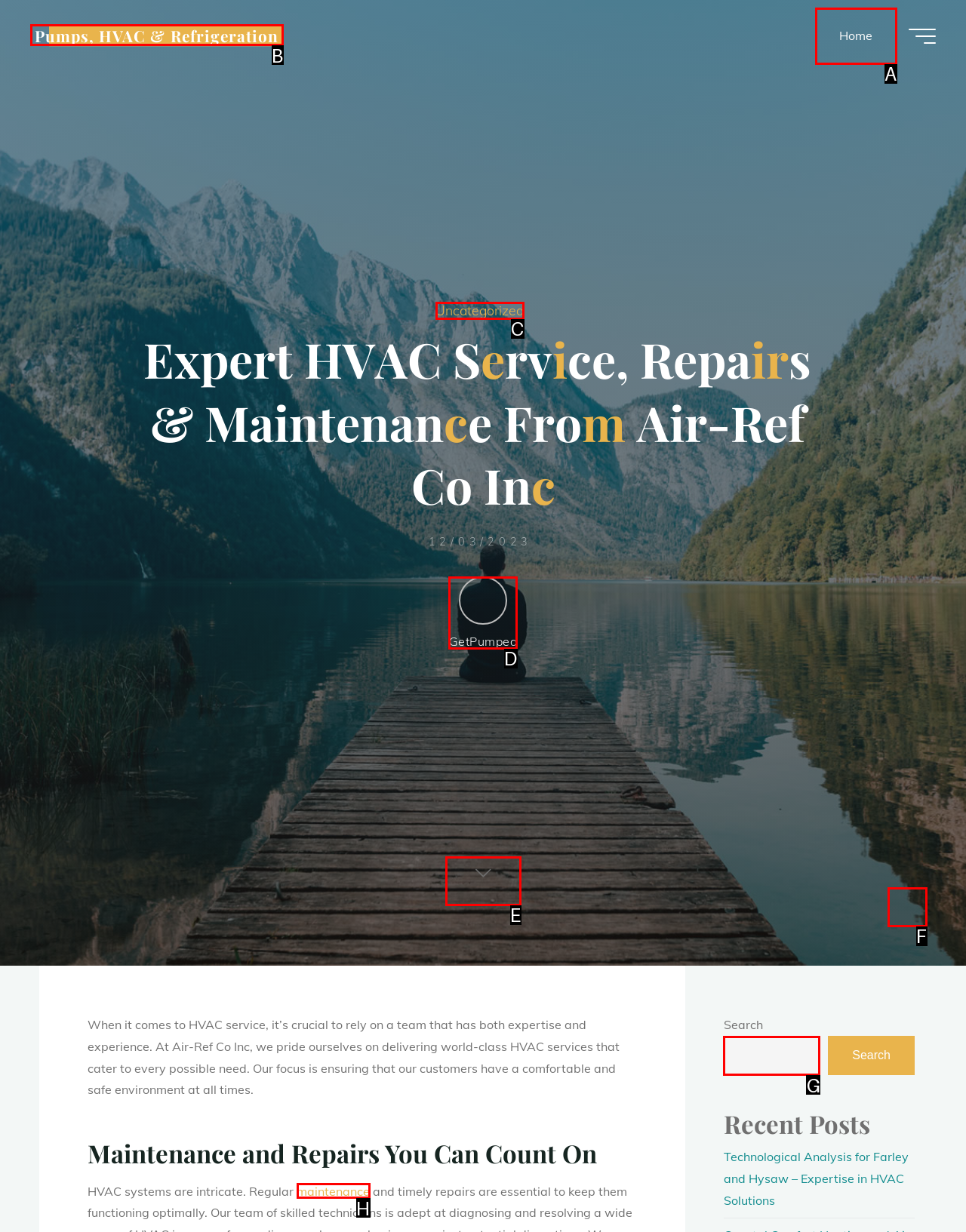Decide which letter you need to select to fulfill the task: Search for something
Answer with the letter that matches the correct option directly.

G